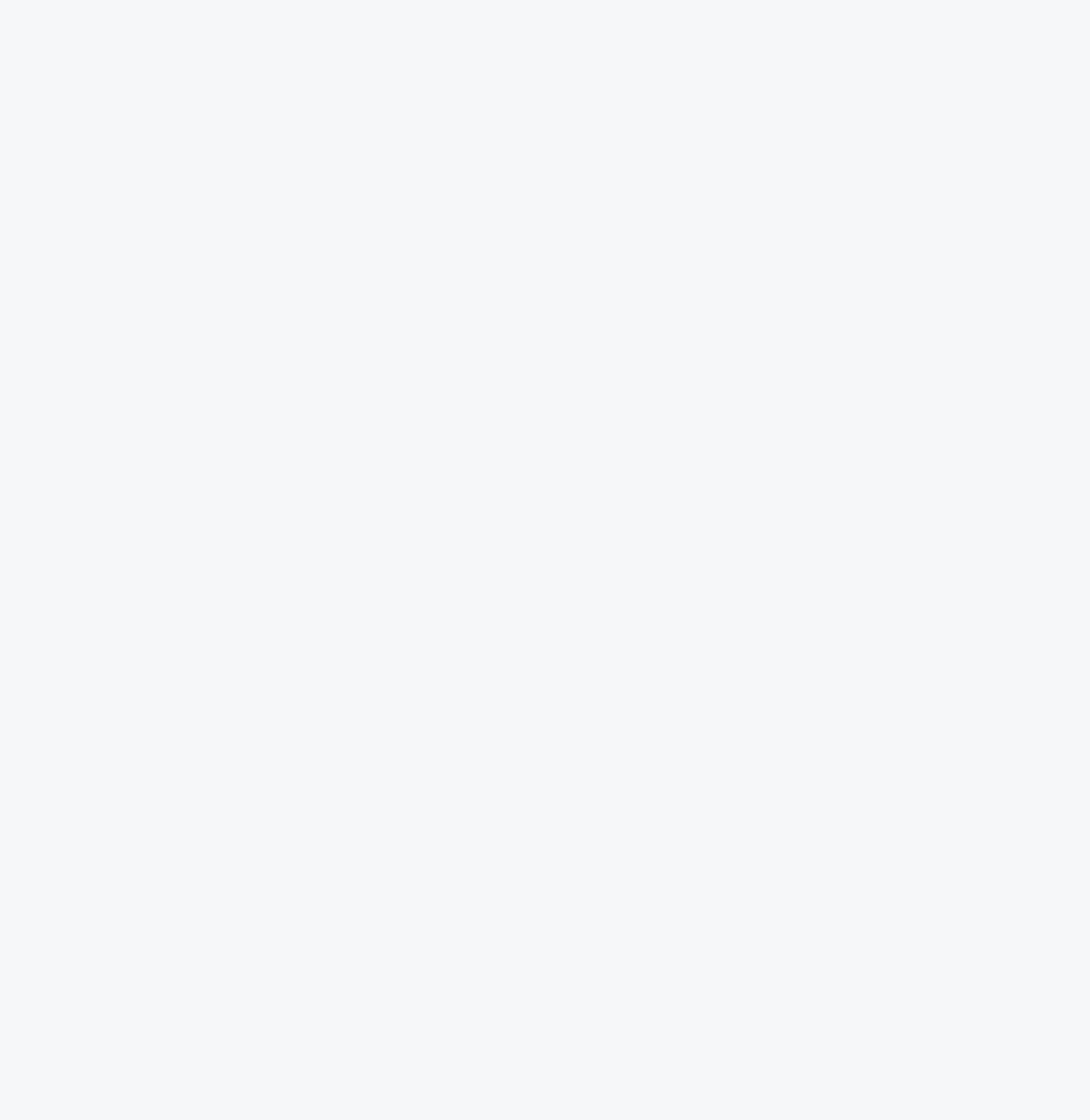Please identify the bounding box coordinates of the clickable area that will allow you to execute the instruction: "List your property".

[0.072, 0.131, 0.488, 0.181]